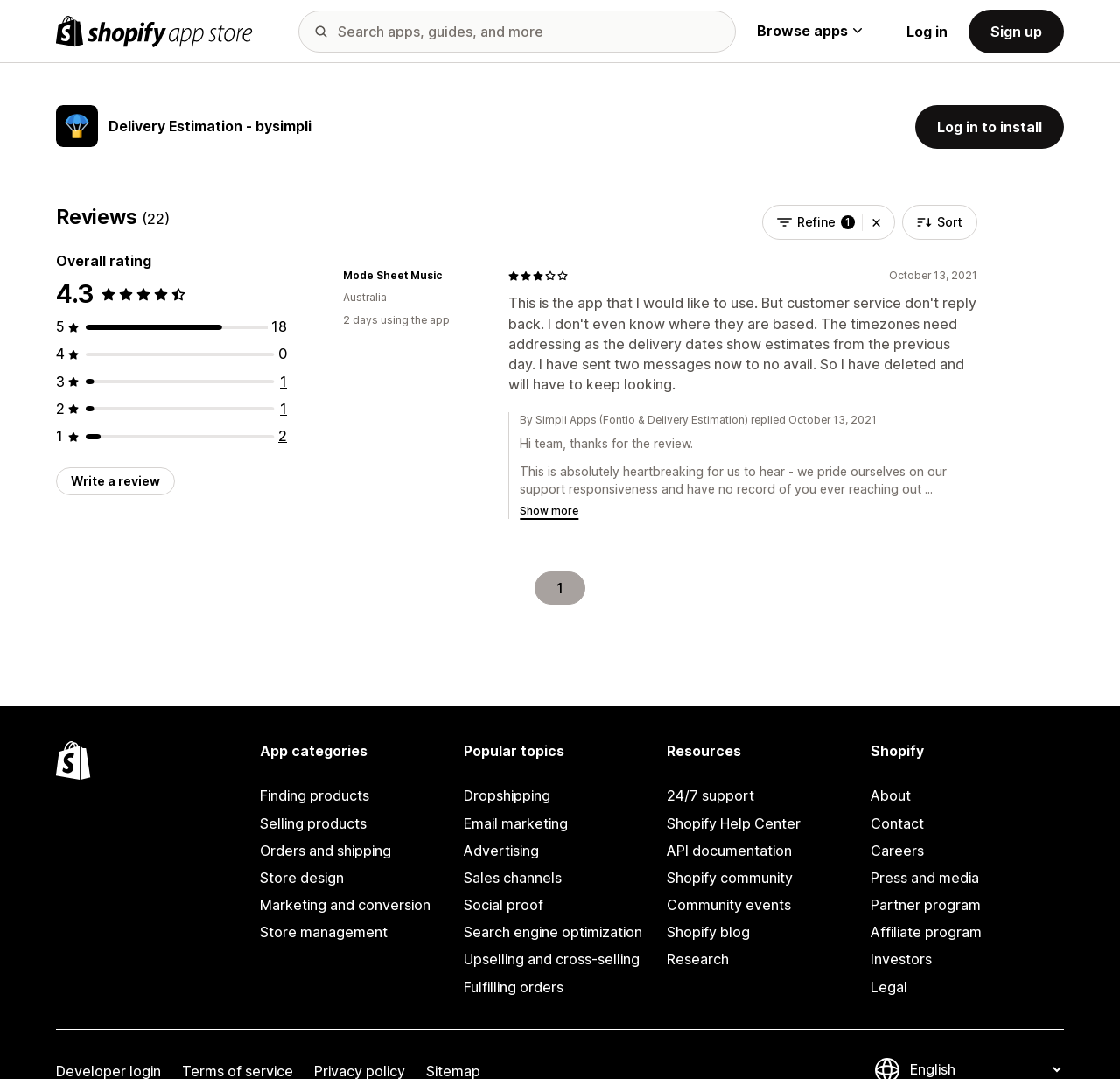Provide a one-word or short-phrase response to the question:
How many pages of reviews are there?

1